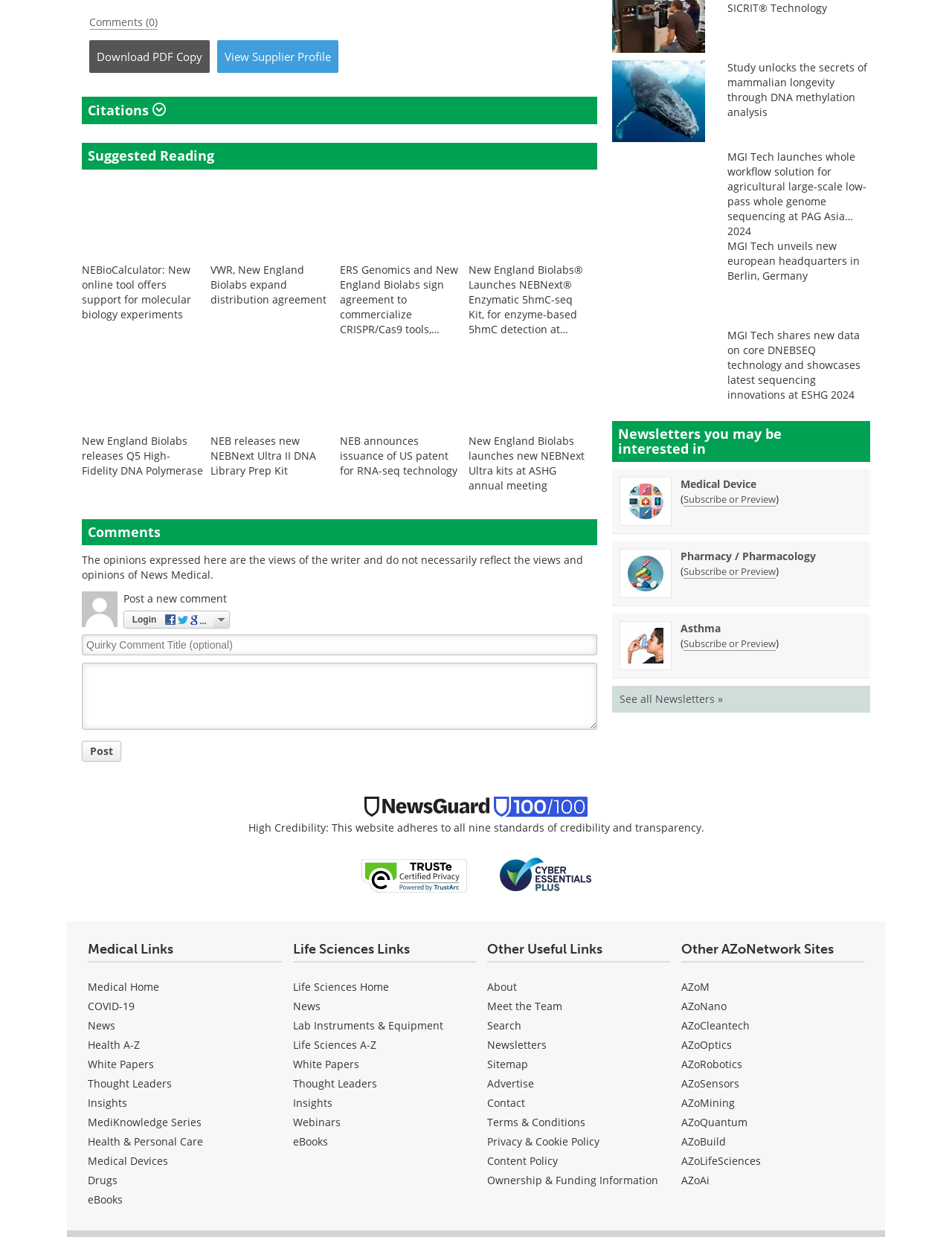How many links are there in the 'Suggested Reading' section? Analyze the screenshot and reply with just one word or a short phrase.

6